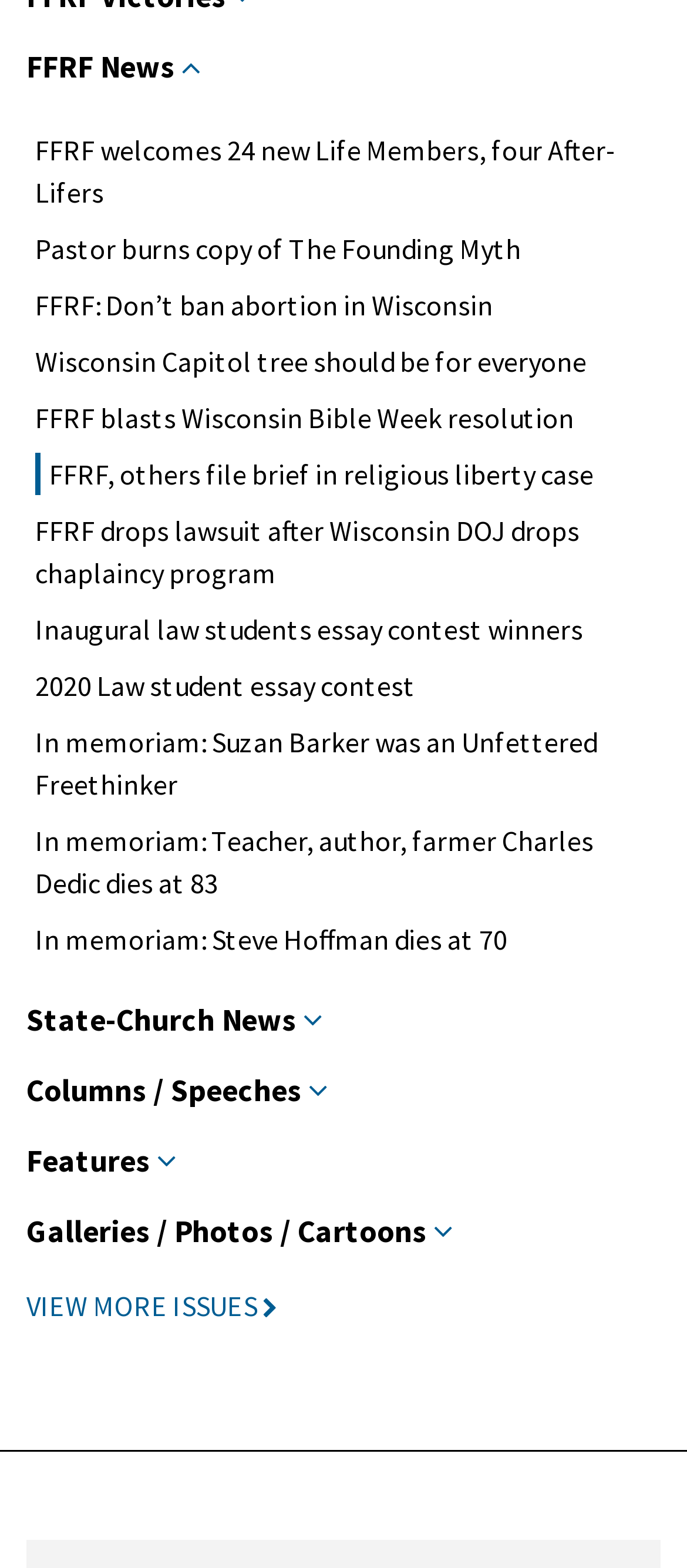Identify the bounding box coordinates for the region of the element that should be clicked to carry out the instruction: "View more news". The bounding box coordinates should be four float numbers between 0 and 1, i.e., [left, top, right, bottom].

[0.038, 0.819, 0.405, 0.846]